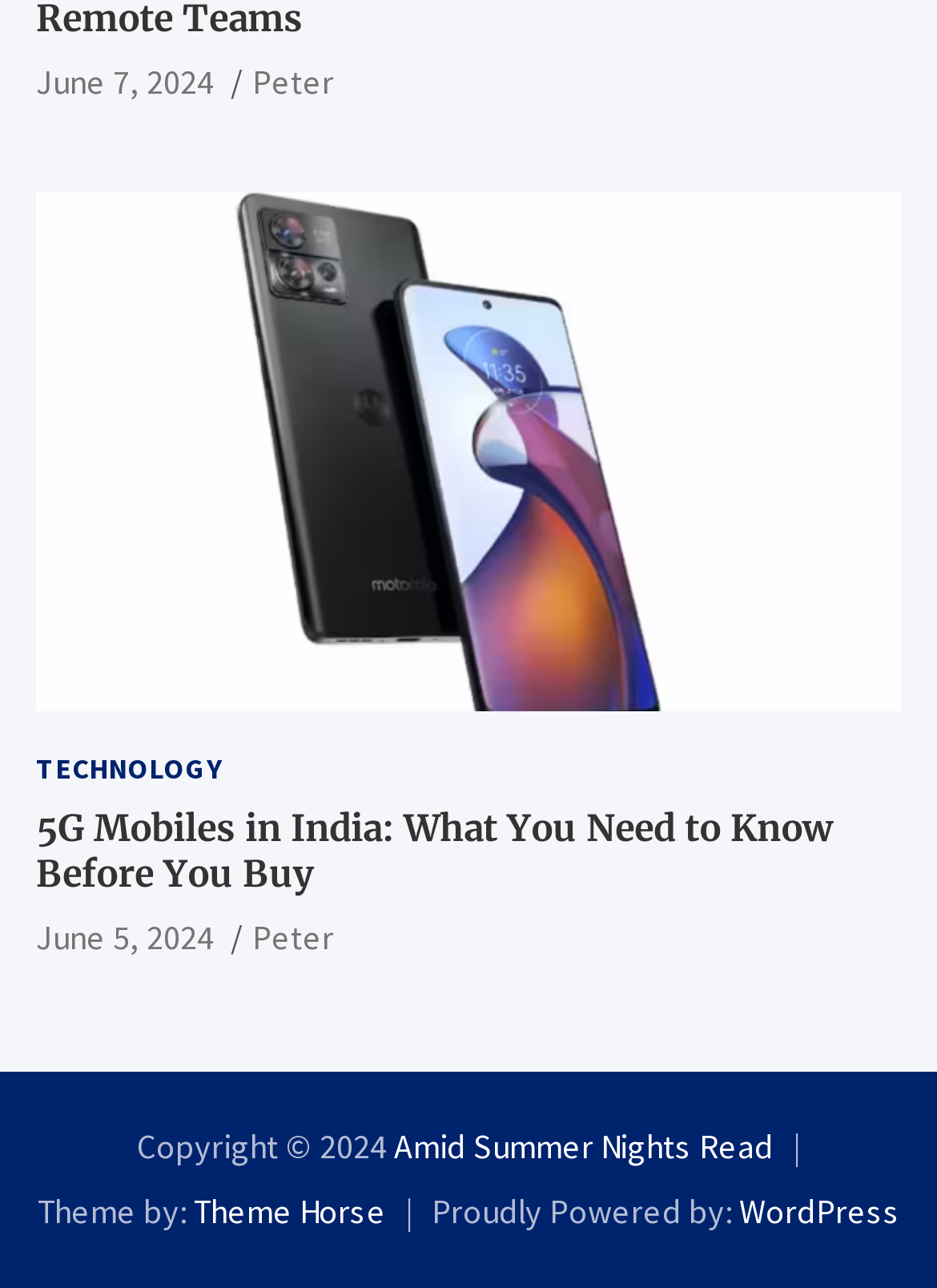Please provide the bounding box coordinates in the format (top-left x, top-left y, bottom-right x, bottom-right y). Remember, all values are floating point numbers between 0 and 1. What is the bounding box coordinate of the region described as: Amid Summer Nights Read

[0.421, 0.873, 0.826, 0.907]